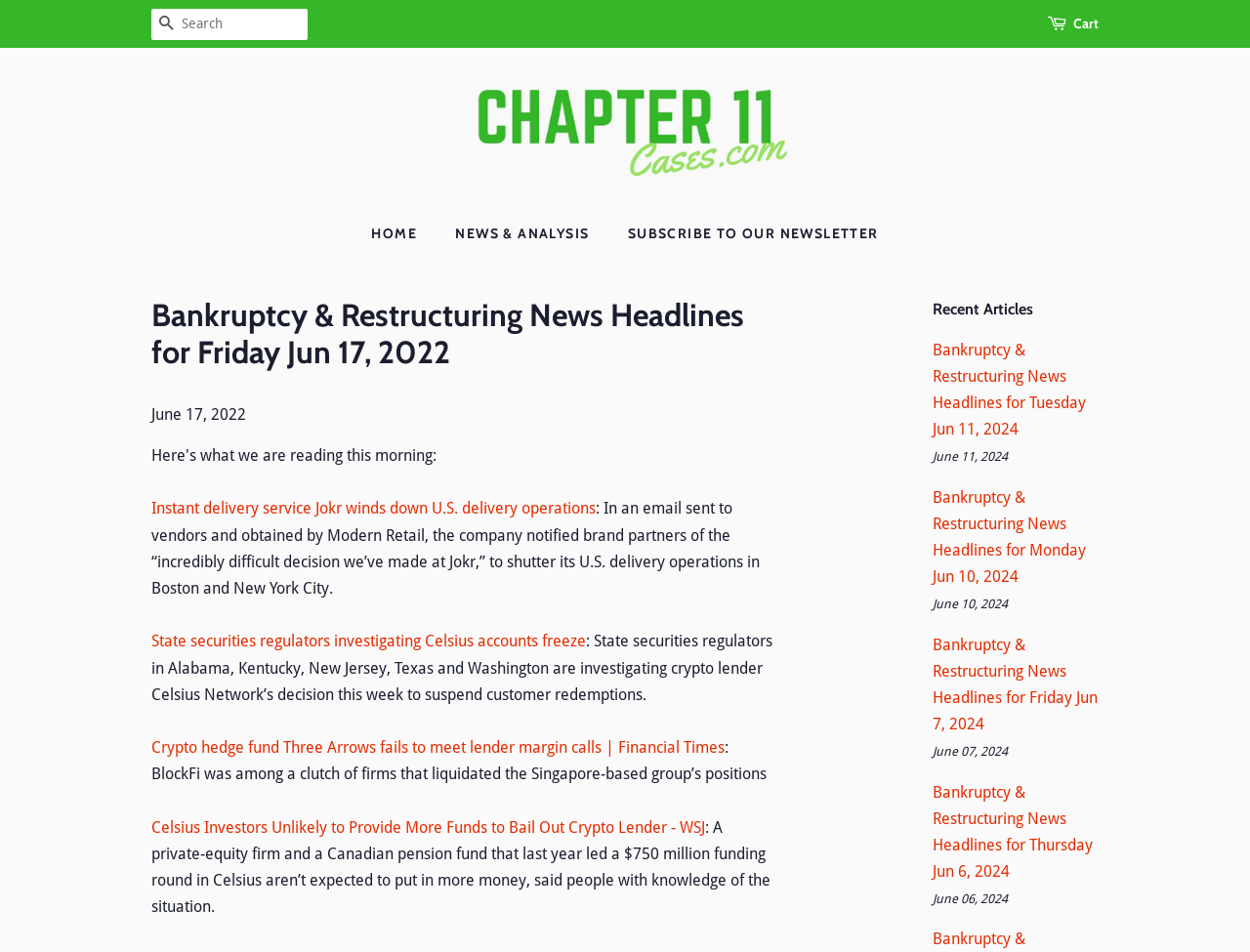Provide a comprehensive caption for the webpage.

This webpage appears to be a news aggregator focused on bankruptcy and restructuring news. At the top, there is a search bar with a "SEARCH" button, accompanied by a link to a cart. Below this, there is a navigation menu with links to "Chapter 11 Cases", "HOME", "NEWS & ANALYSIS", and "SUBSCRIBE TO OUR NEWSLETTER".

The main content of the page is divided into two sections. The left section features a list of news headlines, each with a link to the corresponding article. The headlines include "Instant delivery service Jokr winds down U.S. delivery operations", "State securities regulators investigating Celsius accounts freeze", and "Crypto hedge fund Three Arrows fails to meet lender margin calls | Financial Times". Each headline is accompanied by a brief summary of the article.

The right section of the page features a list of recent articles, with links to news headlines from previous days, including "Bankruptcy & Restructuring News Headlines for Tuesday Jun 11, 2024", "Bankruptcy & Restructuring News Headlines for Monday Jun 10, 2024", and "Bankruptcy & Restructuring News Headlines for Friday Jun 7, 2024". Each of these links is accompanied by a timestamp indicating the date of the article.

There are a total of 7 news headlines in the left section, and 5 recent articles in the right section. The page also features a few images, including an icon for "Chapter 11 Cases". Overall, the layout is organized and easy to navigate, with clear headings and concise summaries of the news articles.